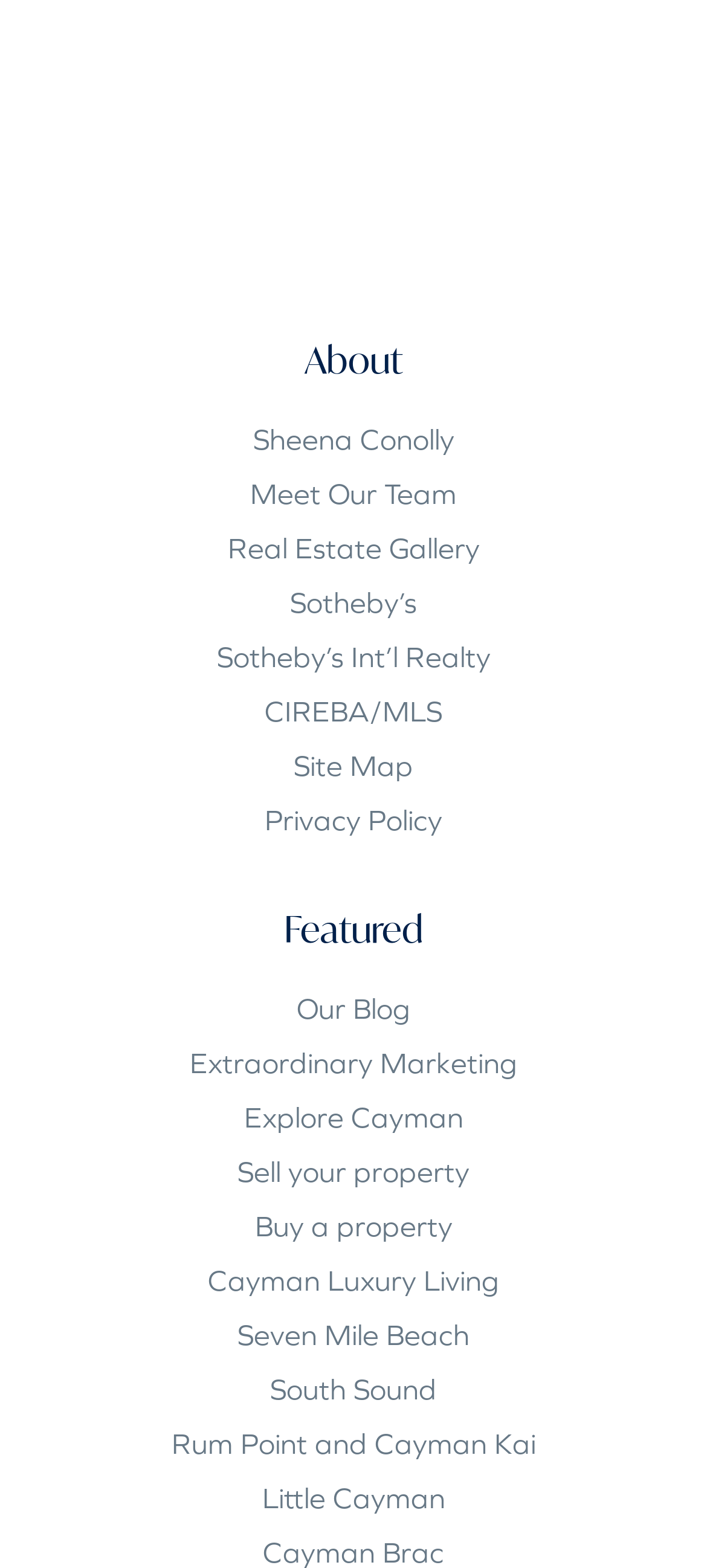Determine the bounding box coordinates of the region to click in order to accomplish the following instruction: "Sell your property". Provide the coordinates as four float numbers between 0 and 1, specifically [left, top, right, bottom].

[0.336, 0.736, 0.664, 0.757]